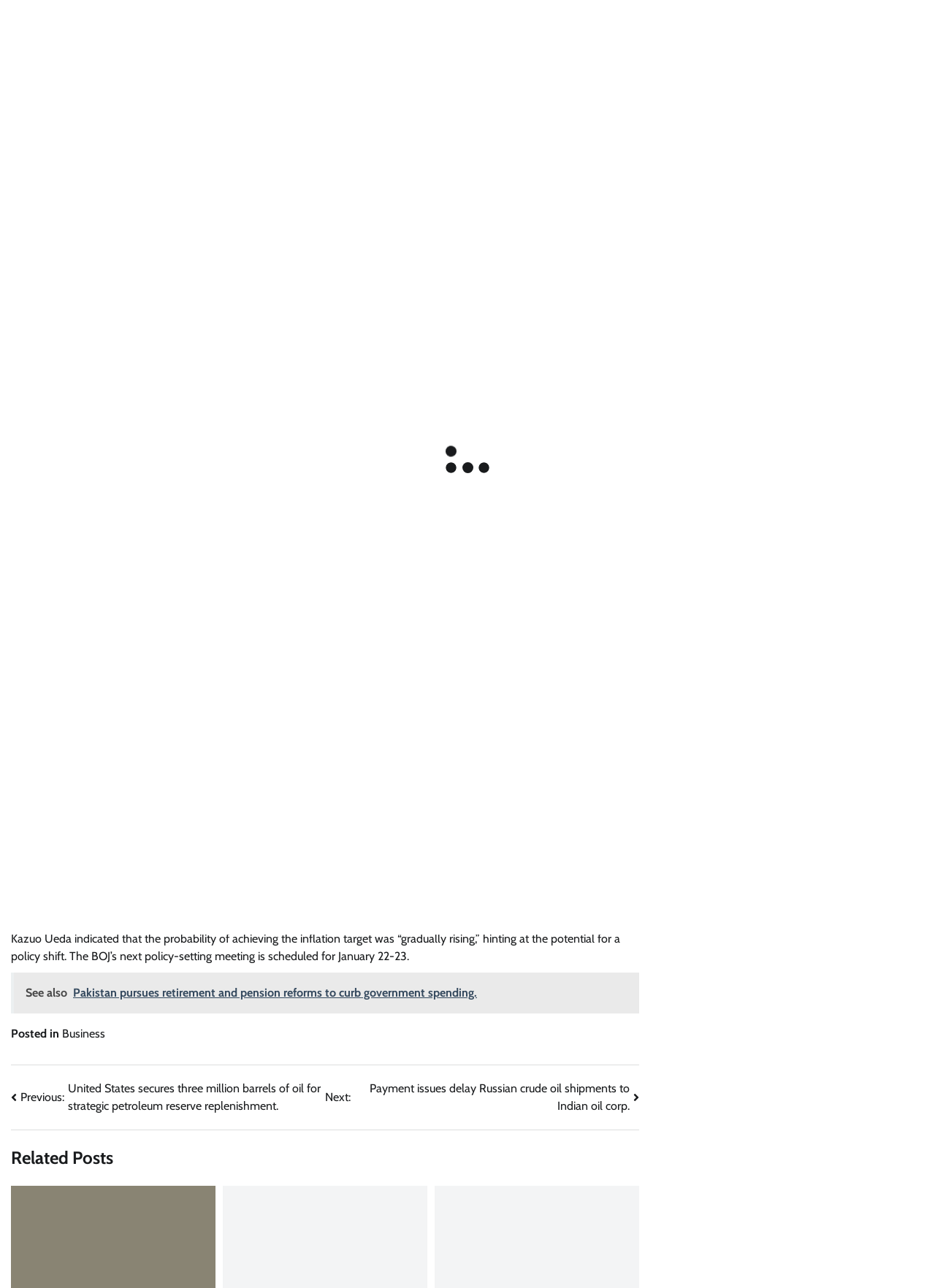Analyze the image and provide a detailed answer to the question: Who is the author of the article?

I found the author's name by looking at the 'by' section, which is located below the article title. The author's name is specified as Ibtehaj Tahir.